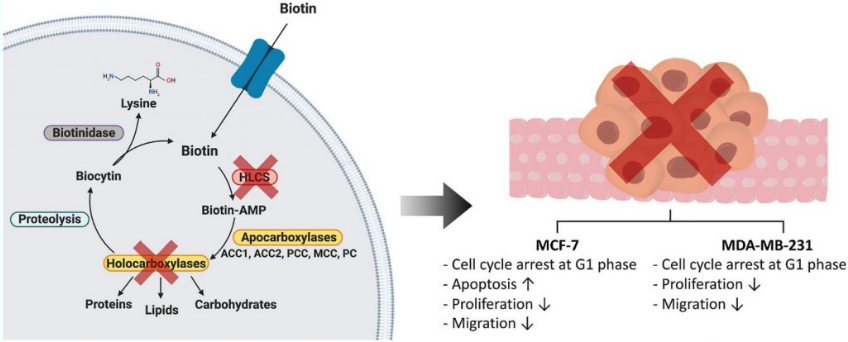What is the enzyme responsible for converting biotin?
Identify the answer in the screenshot and reply with a single word or phrase.

Biotinidase